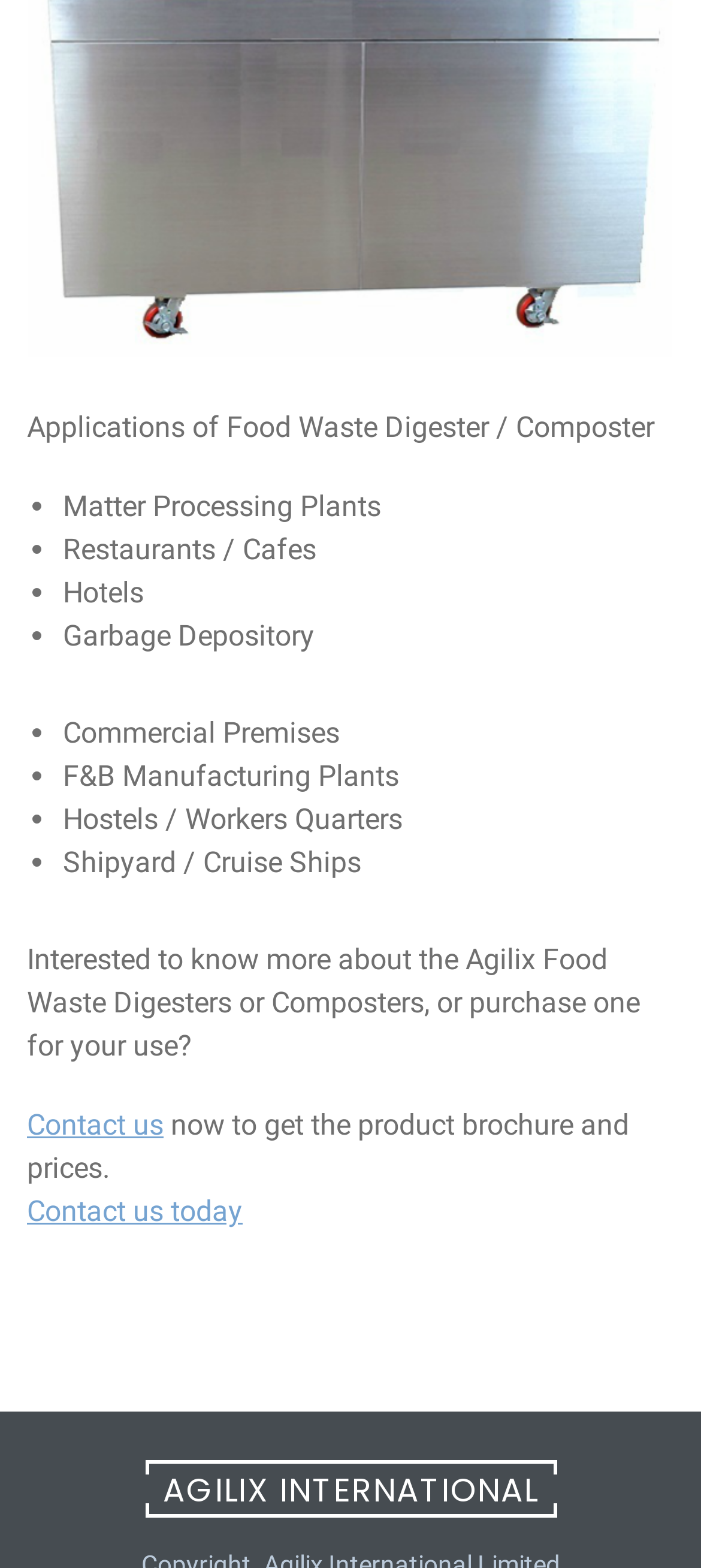Determine the bounding box for the HTML element described here: "SQream Studio Updates and Improvements". The coordinates should be given as [left, top, right, bottom] with each number being a float between 0 and 1.

None